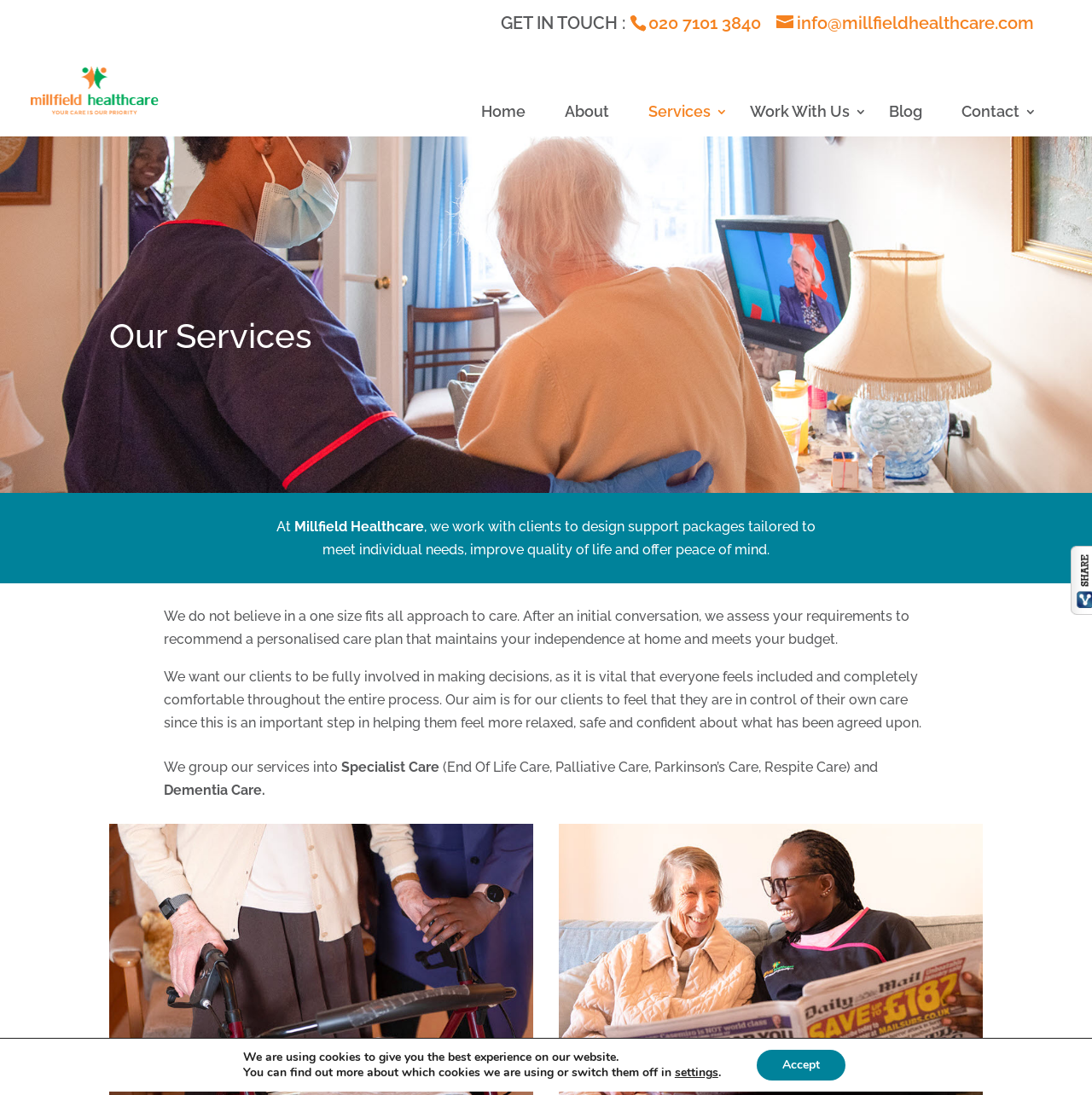What is the purpose of Millfield Healthcare?
Using the information presented in the image, please offer a detailed response to the question.

I found the purpose of Millfield Healthcare by reading the static text element with the bounding box coordinates [0.295, 0.473, 0.747, 0.509] which states that they work with clients to design support packages tailored to meet individual needs, improve quality of life and offer peace of mind.